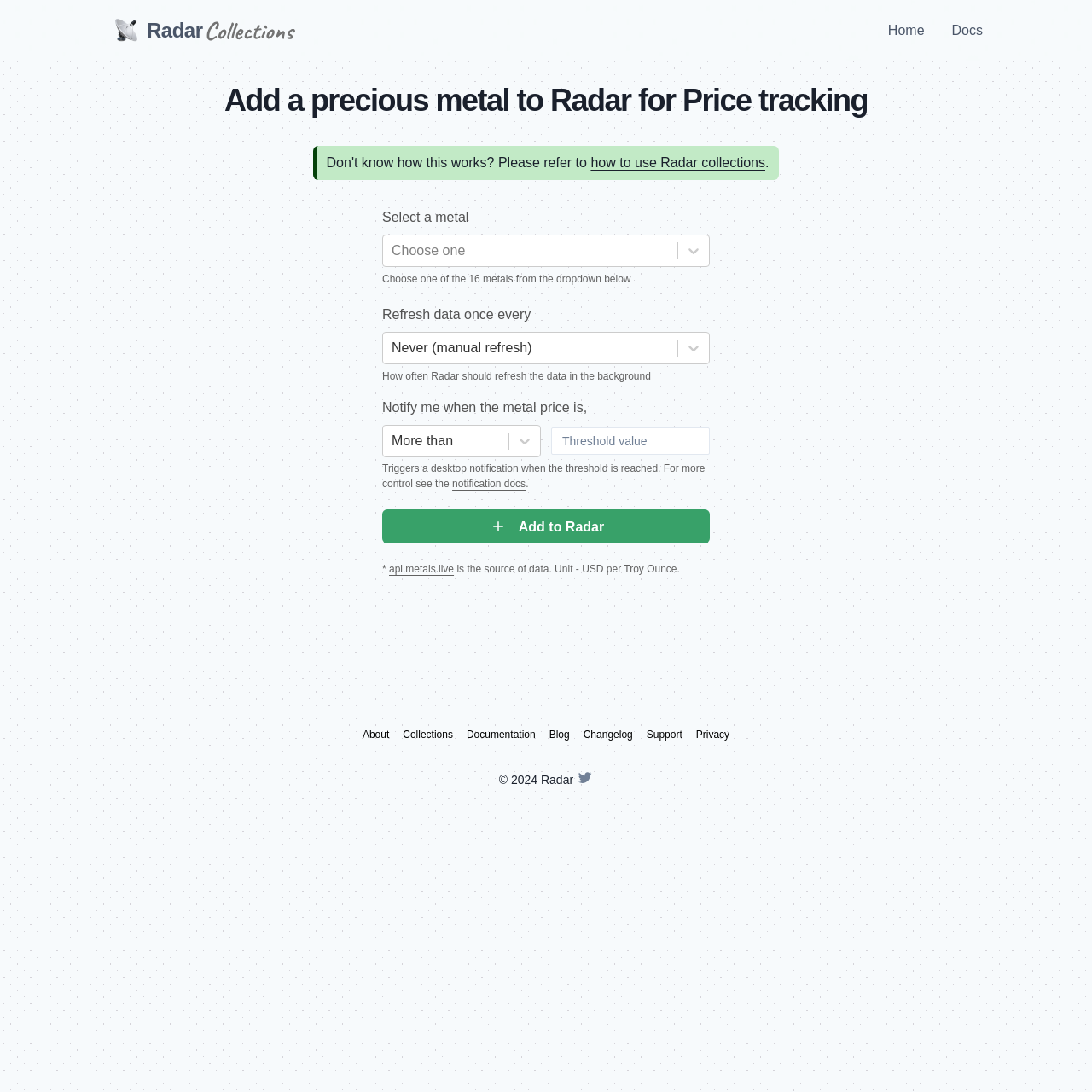Identify the bounding box coordinates of the clickable region necessary to fulfill the following instruction: "Click the 'Radar app logo' link". The bounding box coordinates should be four float numbers between 0 and 1, i.e., [left, top, right, bottom].

[0.1, 0.012, 0.272, 0.044]